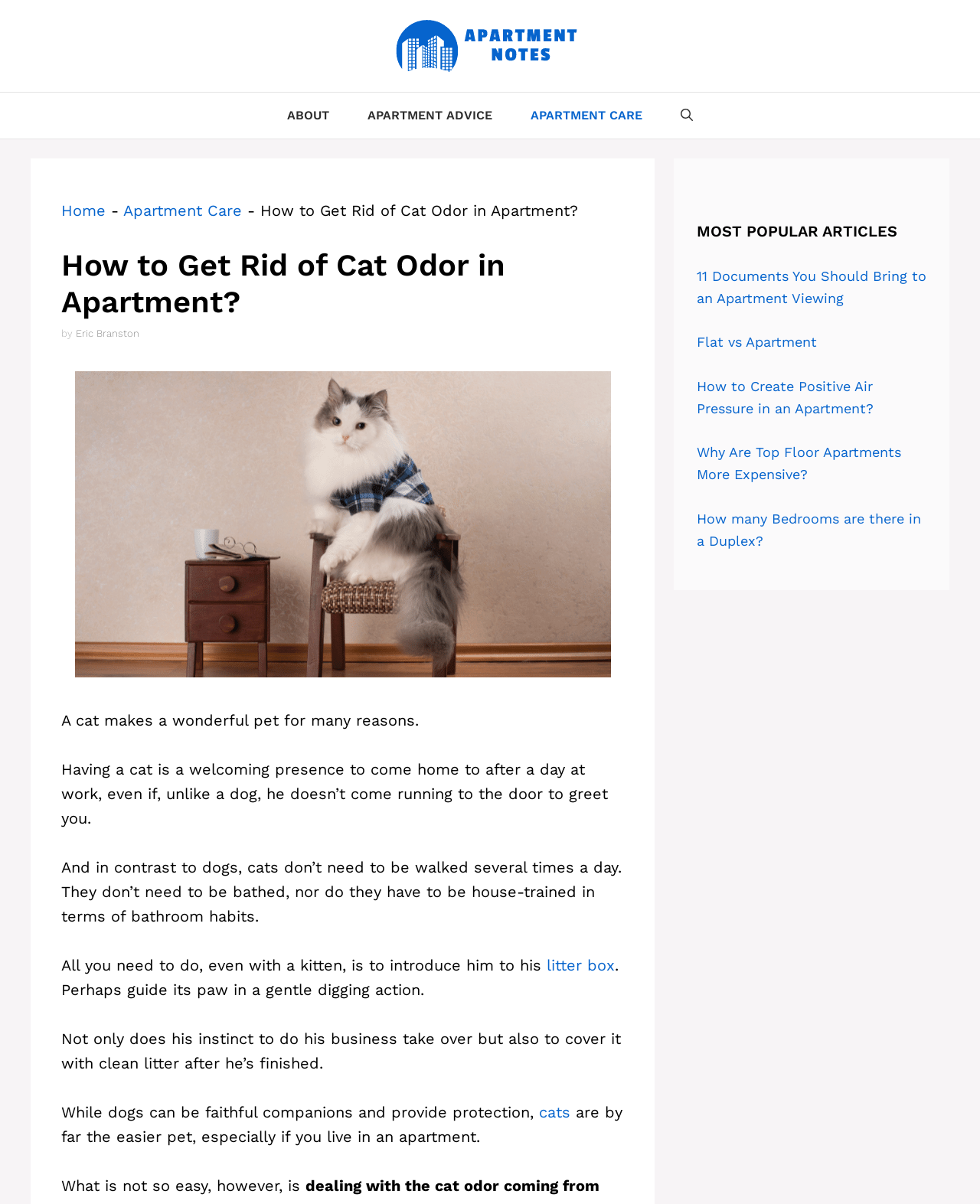Please identify the bounding box coordinates of the area I need to click to accomplish the following instruction: "View the 'MOST POPULAR ARTICLES'".

[0.711, 0.182, 0.945, 0.202]